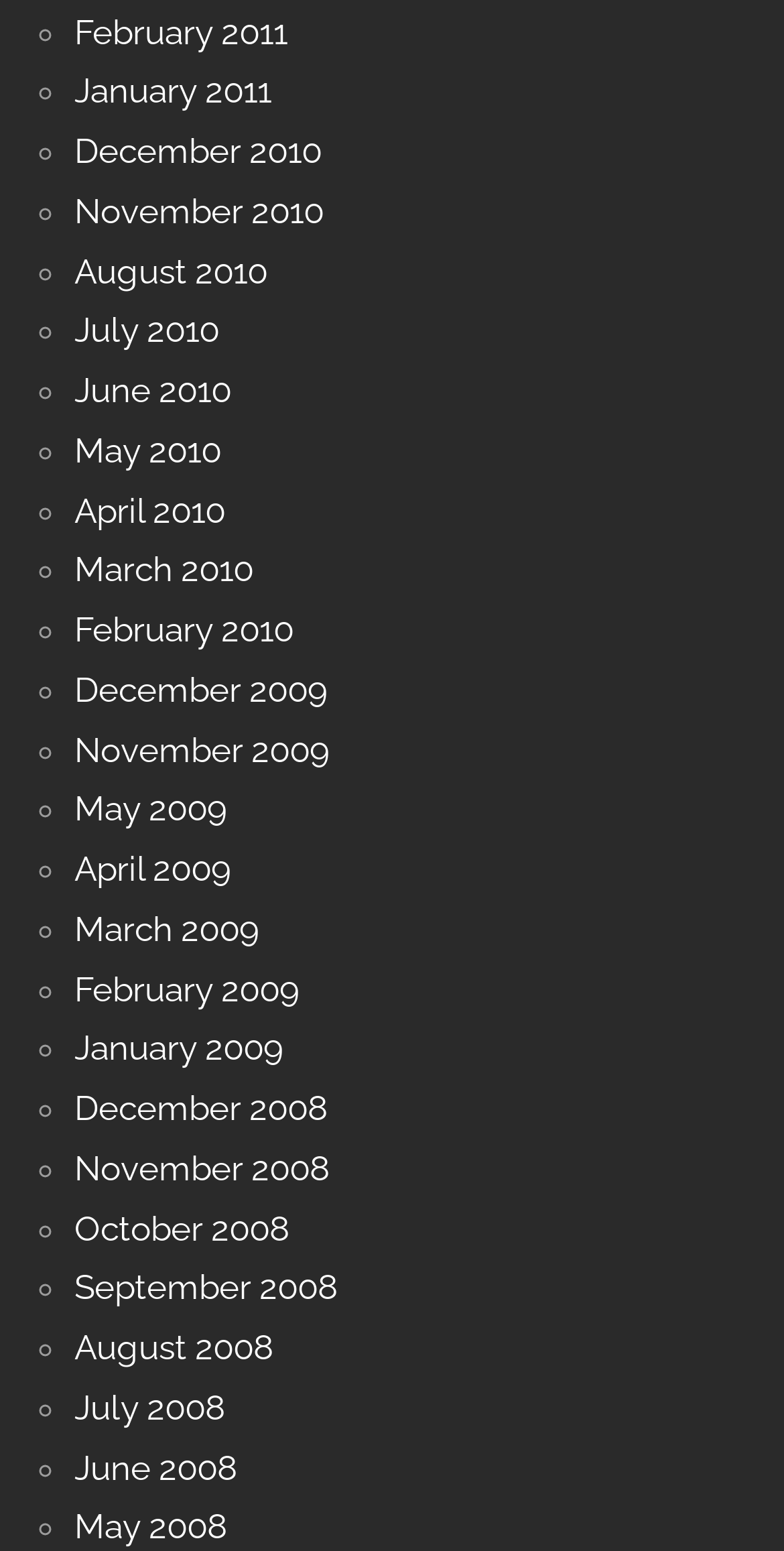Determine the bounding box coordinates of the area to click in order to meet this instruction: "View December 2008".

[0.095, 0.702, 0.418, 0.728]